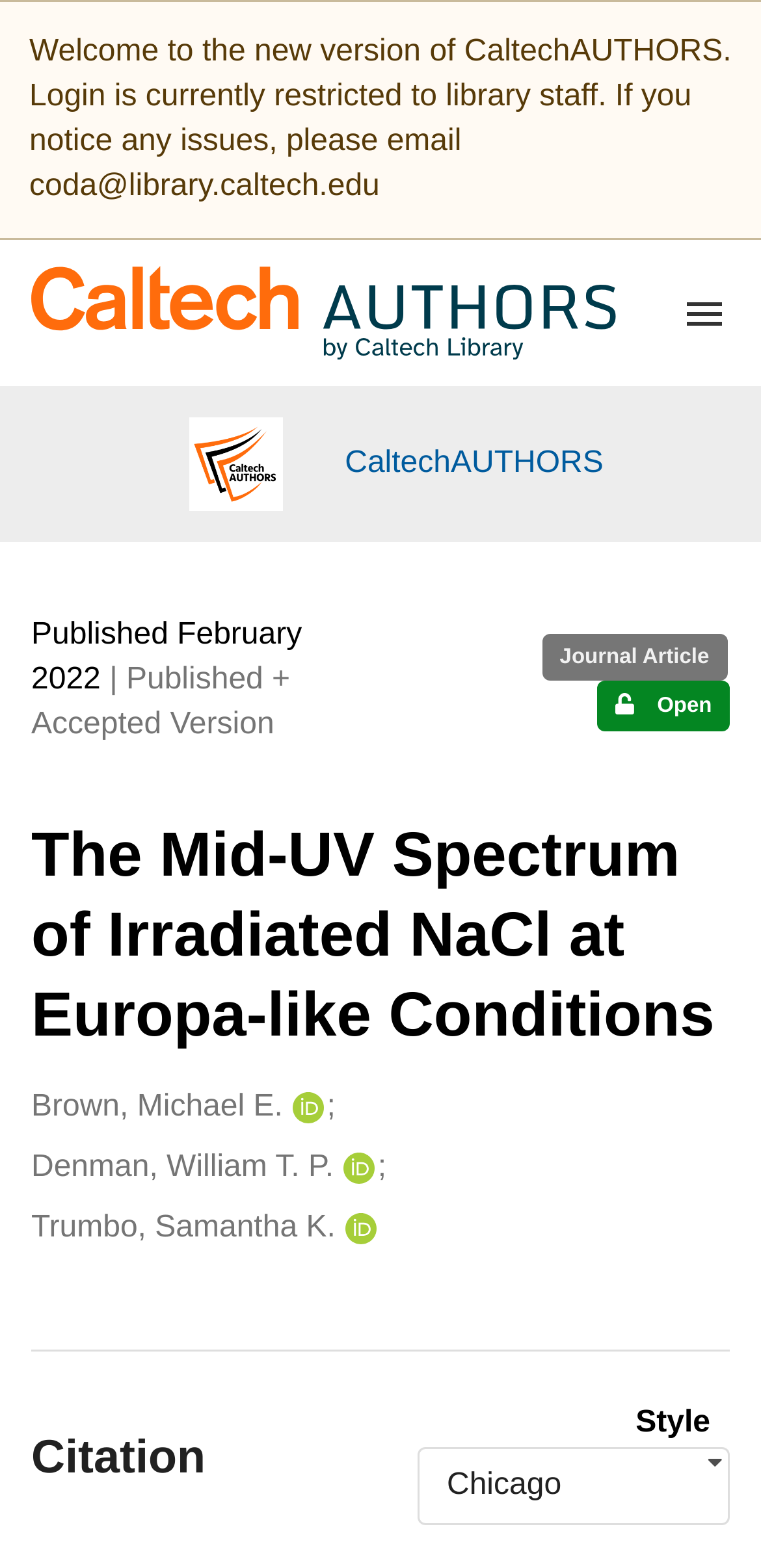Find the bounding box coordinates for the area you need to click to carry out the instruction: "Select the 'Chicago' citation style". The coordinates should be four float numbers between 0 and 1, indicated as [left, top, right, bottom].

[0.587, 0.936, 0.738, 0.957]